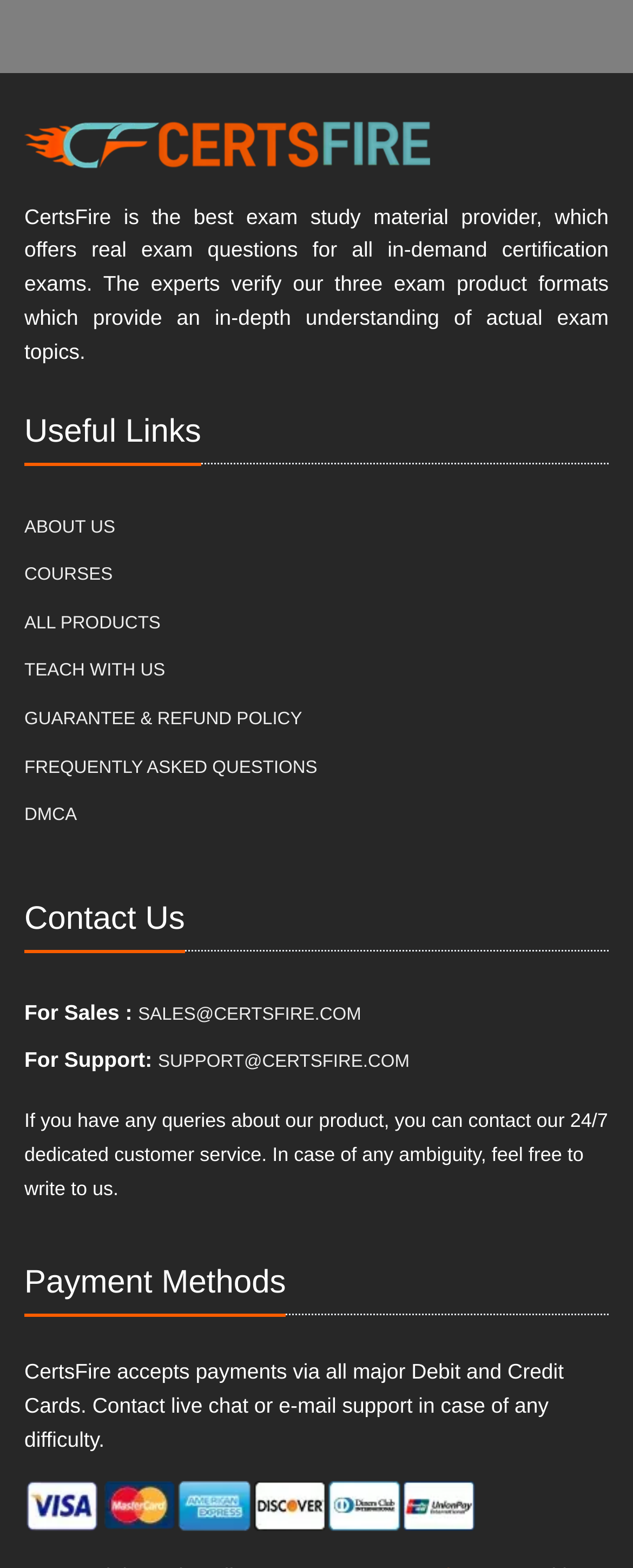Identify the coordinates of the bounding box for the element described below: "R Stone". Return the coordinates as four float numbers between 0 and 1: [left, top, right, bottom].

None